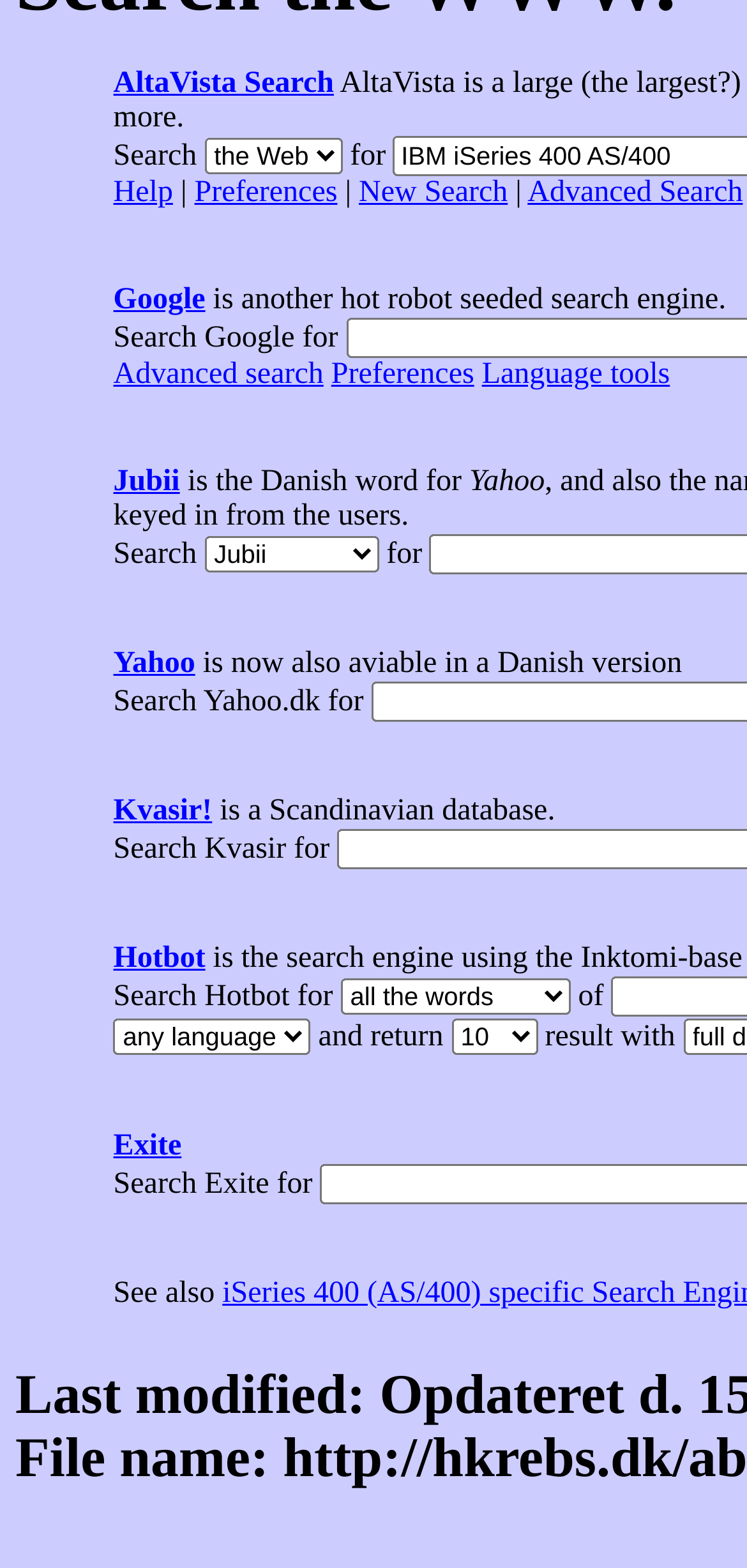Determine the bounding box coordinates of the clickable region to execute the instruction: "Search with Google". The coordinates should be four float numbers between 0 and 1, denoted as [left, top, right, bottom].

[0.152, 0.18, 0.275, 0.201]